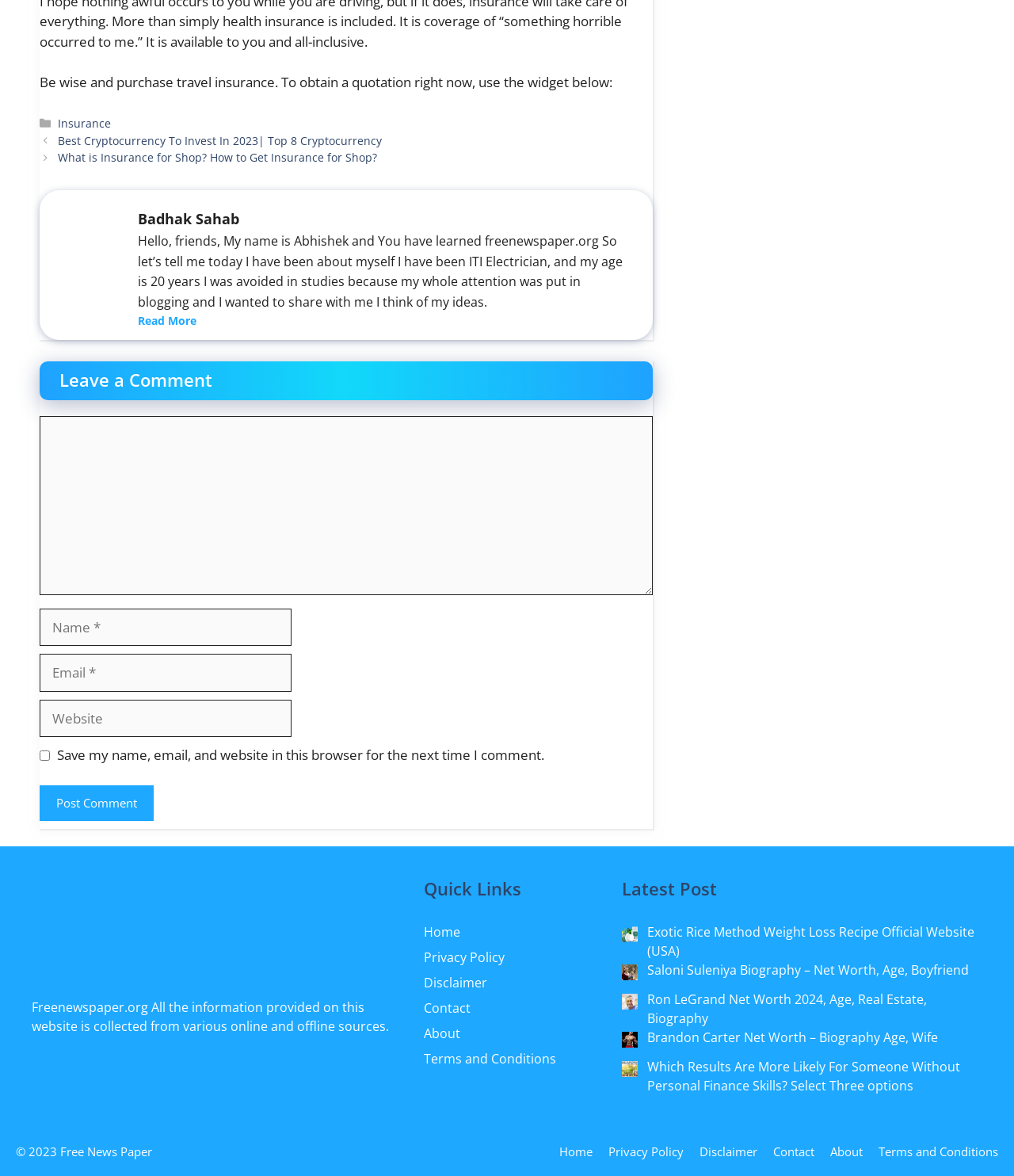What is the purpose of the widget below the text 'Be wise and purchase travel insurance.'?
Using the image as a reference, answer with just one word or a short phrase.

To obtain a quotation